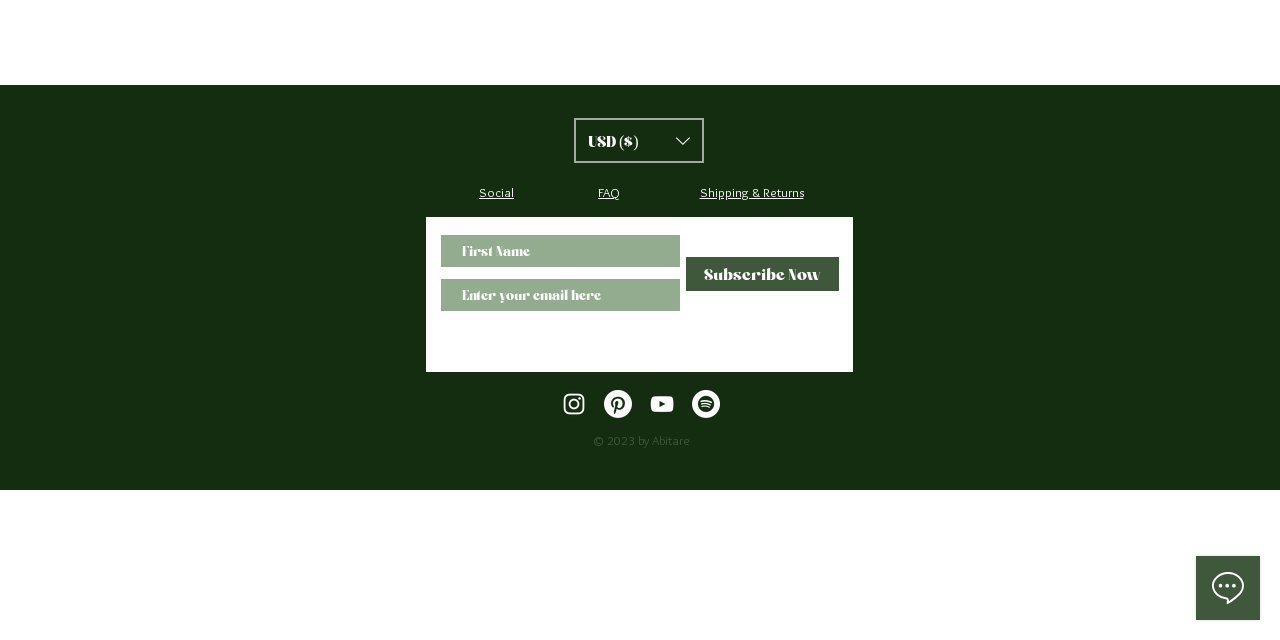Find the bounding box coordinates for the UI element whose description is: "aria-label="White Instagram Icon"". The coordinates should be four float numbers between 0 and 1, in the format [left, top, right, bottom].

[0.438, 0.609, 0.459, 0.653]